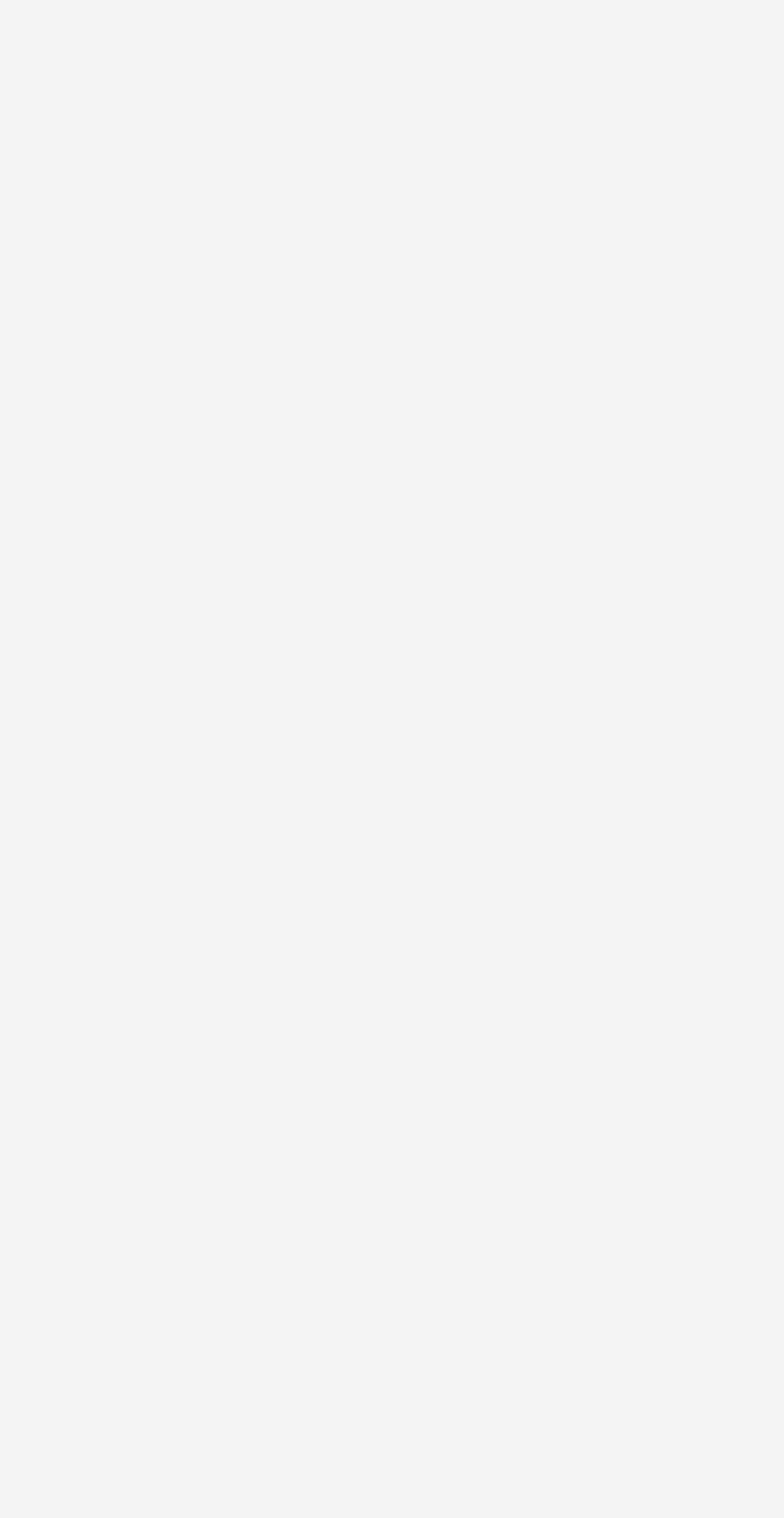How many initiatives are listed under MDPI Initiatives? Refer to the image and provide a one-word or short phrase answer.

7